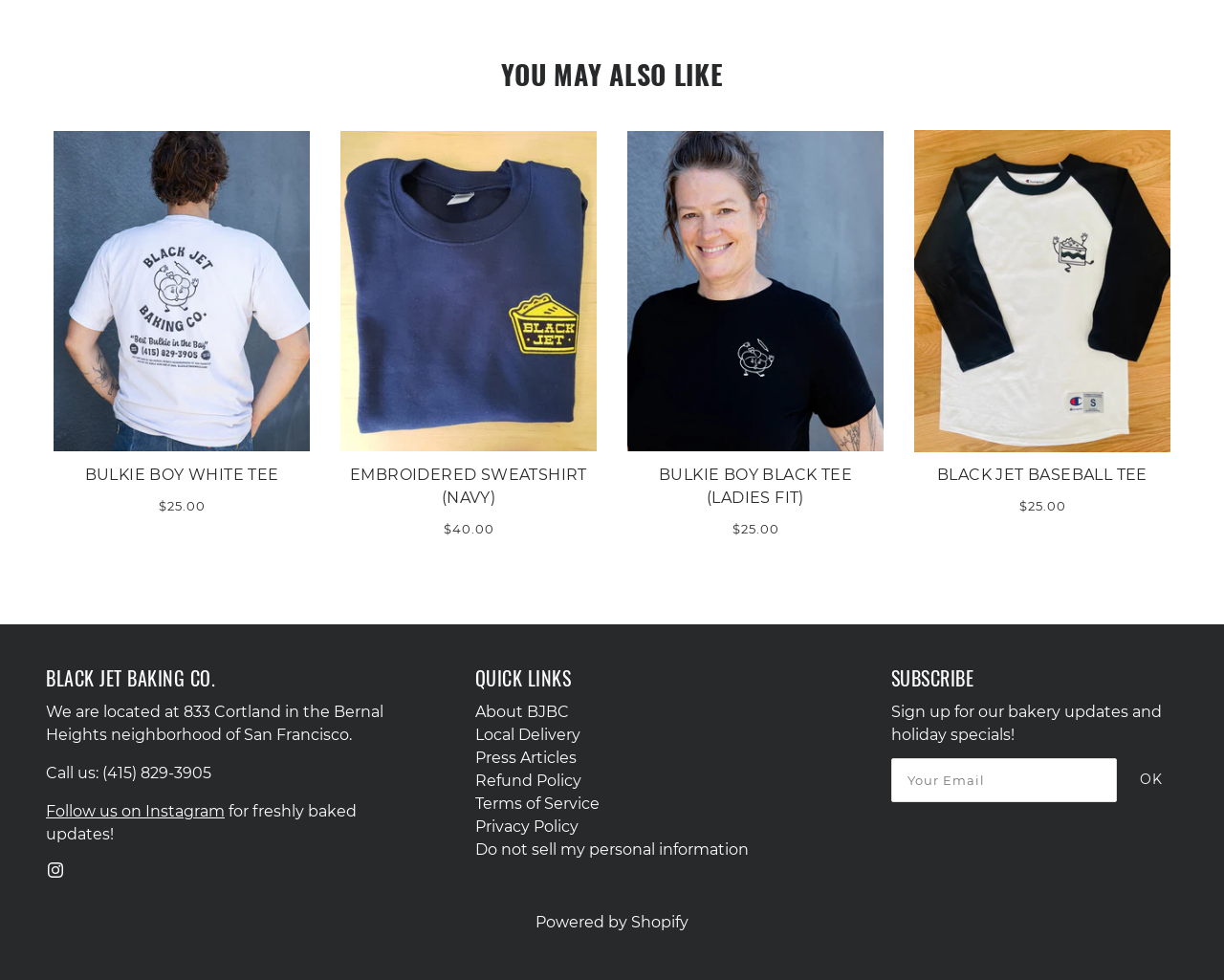Identify the bounding box coordinates of the specific part of the webpage to click to complete this instruction: "Check the onsite security features".

None